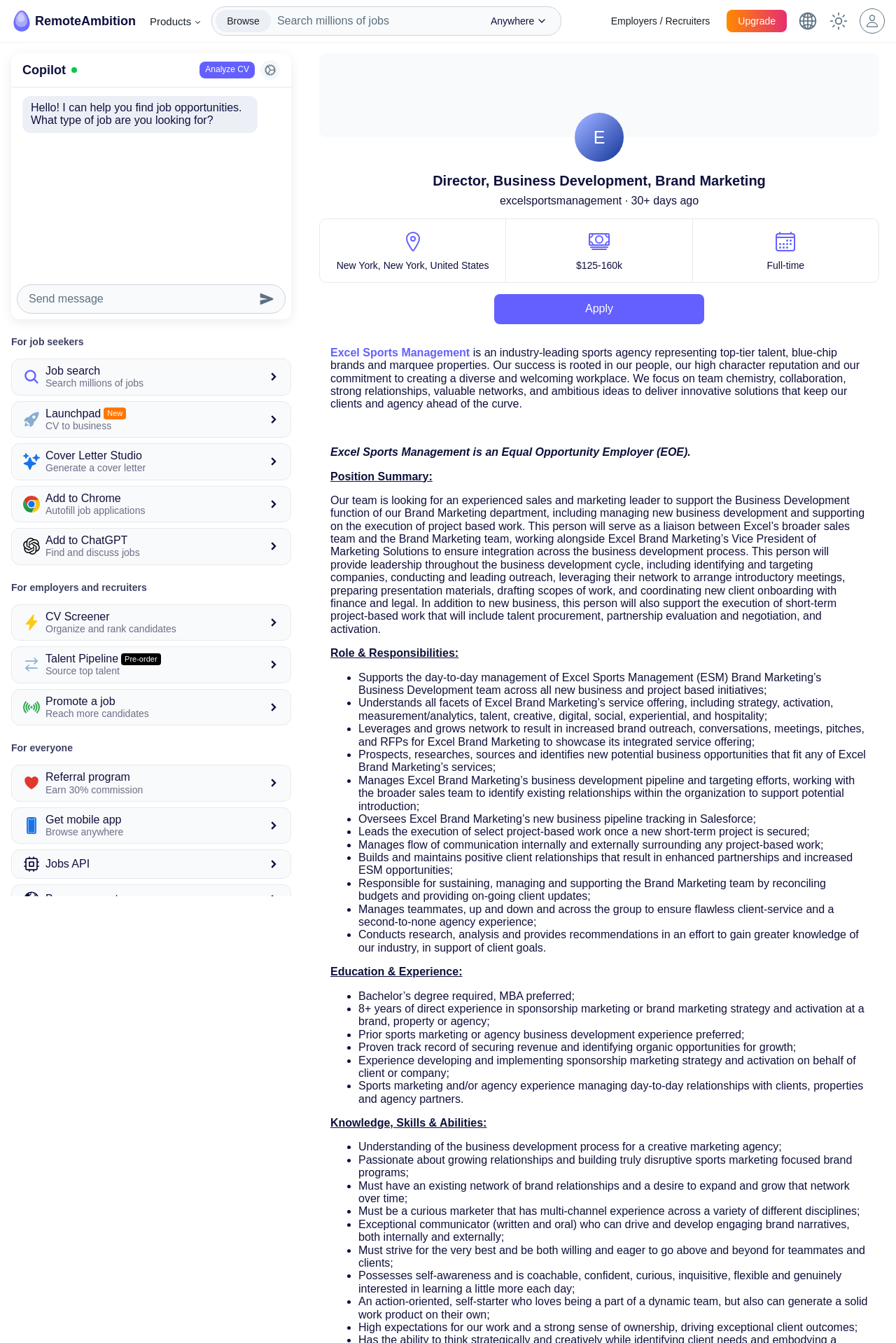Determine the bounding box coordinates for the UI element with the following description: "join our Discord". The coordinates should be four float numbers between 0 and 1, represented as [left, top, right, bottom].

[0.166, 0.731, 0.242, 0.739]